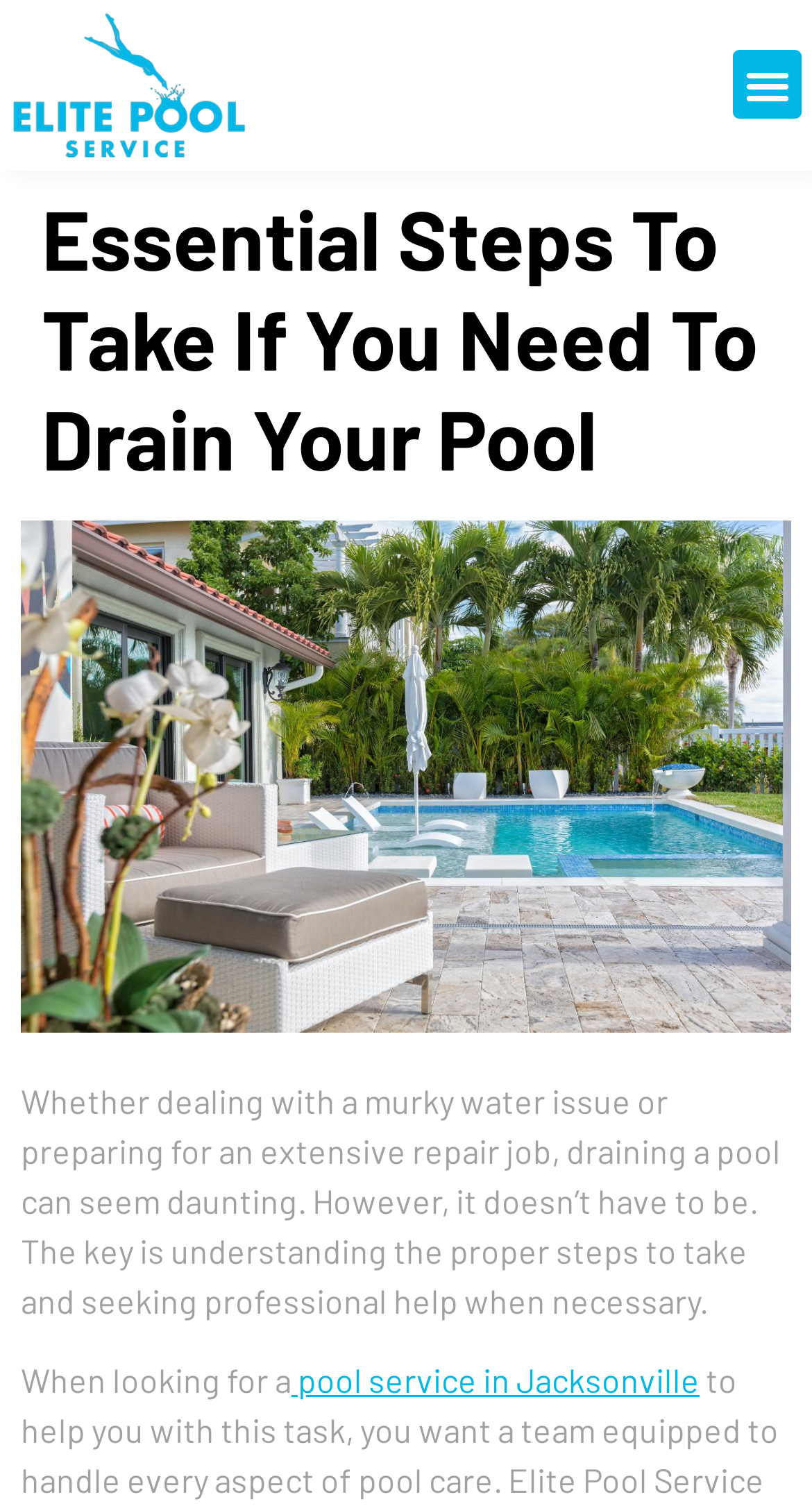What is the key to draining a pool?
Using the information presented in the image, please offer a detailed response to the question.

According to the webpage, the key to draining a pool is understanding the proper steps to take and seeking professional help when necessary, as mentioned in the introductory paragraph.